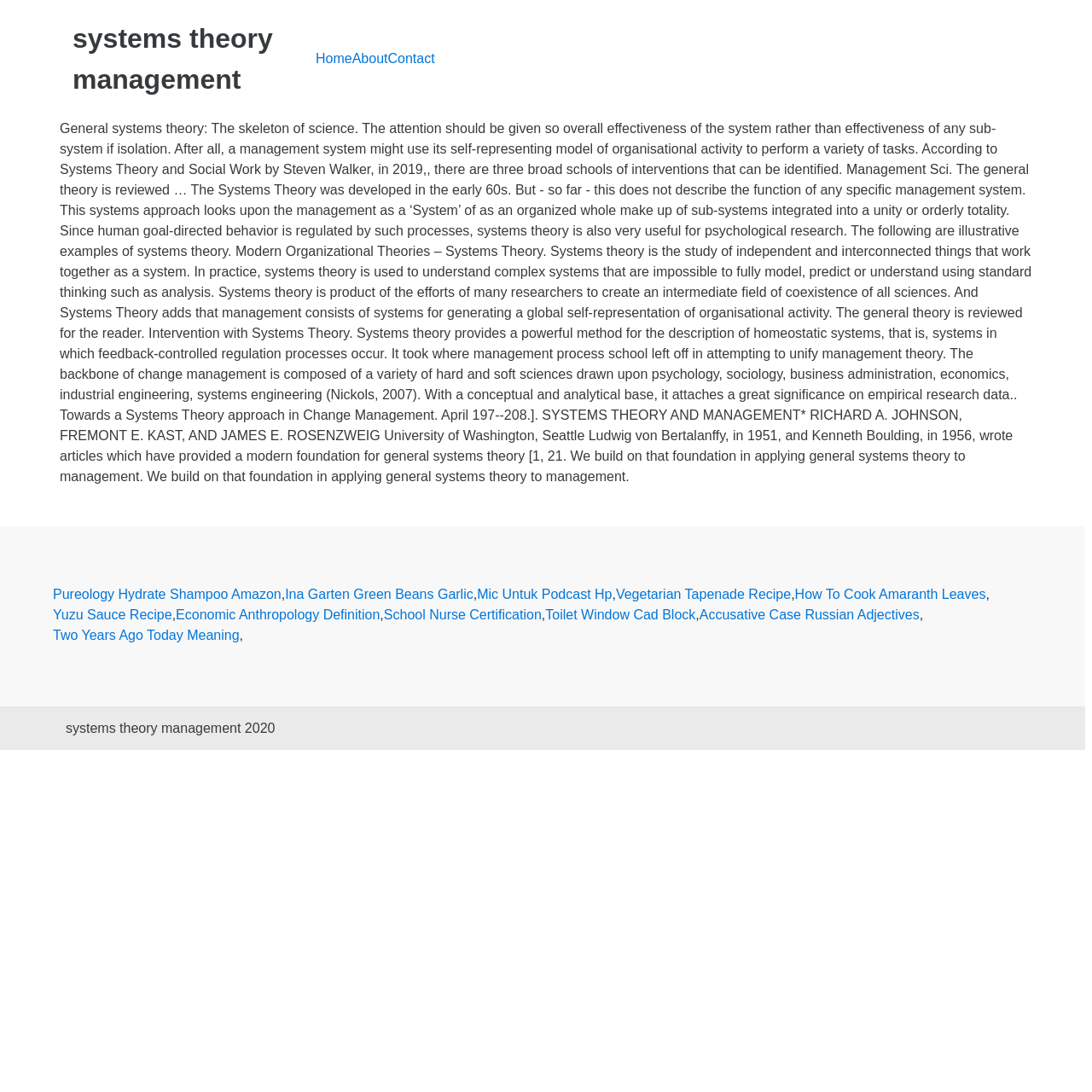Provide an in-depth caption for the contents of the webpage.

The webpage appears to be an academic or educational resource focused on systems theory and management. At the top, there is a heading with the title "Systems Theory Management" followed by a navigation menu with links to "Home", "About", and "Contact" pages.

Below the navigation menu, there is a lengthy passage of text that discusses the concept of systems theory and its application to management. The text explains that systems theory views management as a system composed of interconnected sub-systems, and that it is useful for understanding complex systems and achieving overall effectiveness.

Further down the page, there is a section with multiple links to various topics, including shampoo, green beans, podcasting equipment, and recipes. These links appear to be unrelated to the main topic of systems theory and management.

At the bottom of the page, there is a content information section with more links to topics such as anthropology, school nurse certification, and Russian adjectives. There is also a static text element with the title "Systems Theory Management 2020".

Overall, the webpage appears to be a resource for learning about systems theory and its application to management, with additional links to unrelated topics.